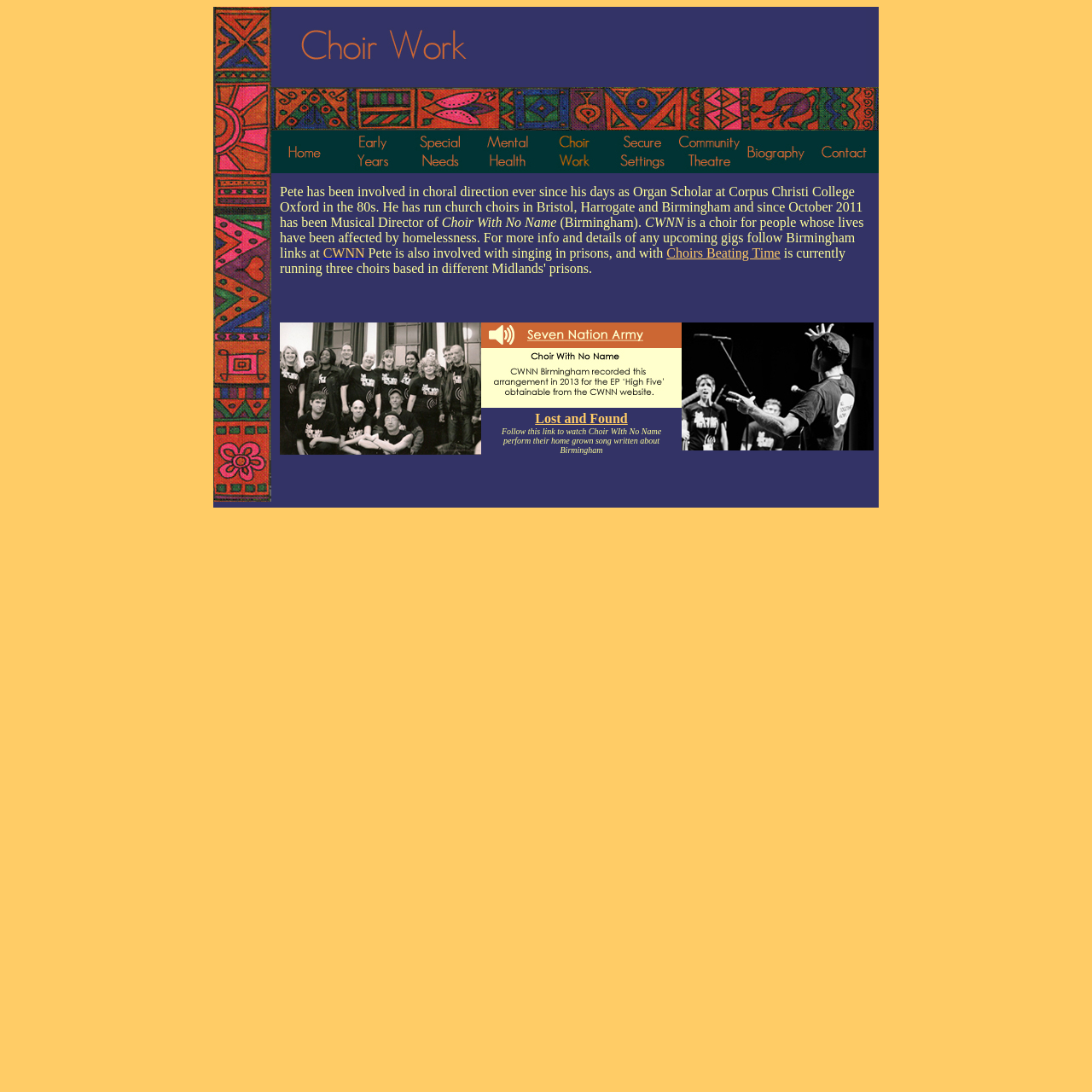Answer the question below in one word or phrase:
What is the name of the choir Pete is currently directing?

Choir With No Name